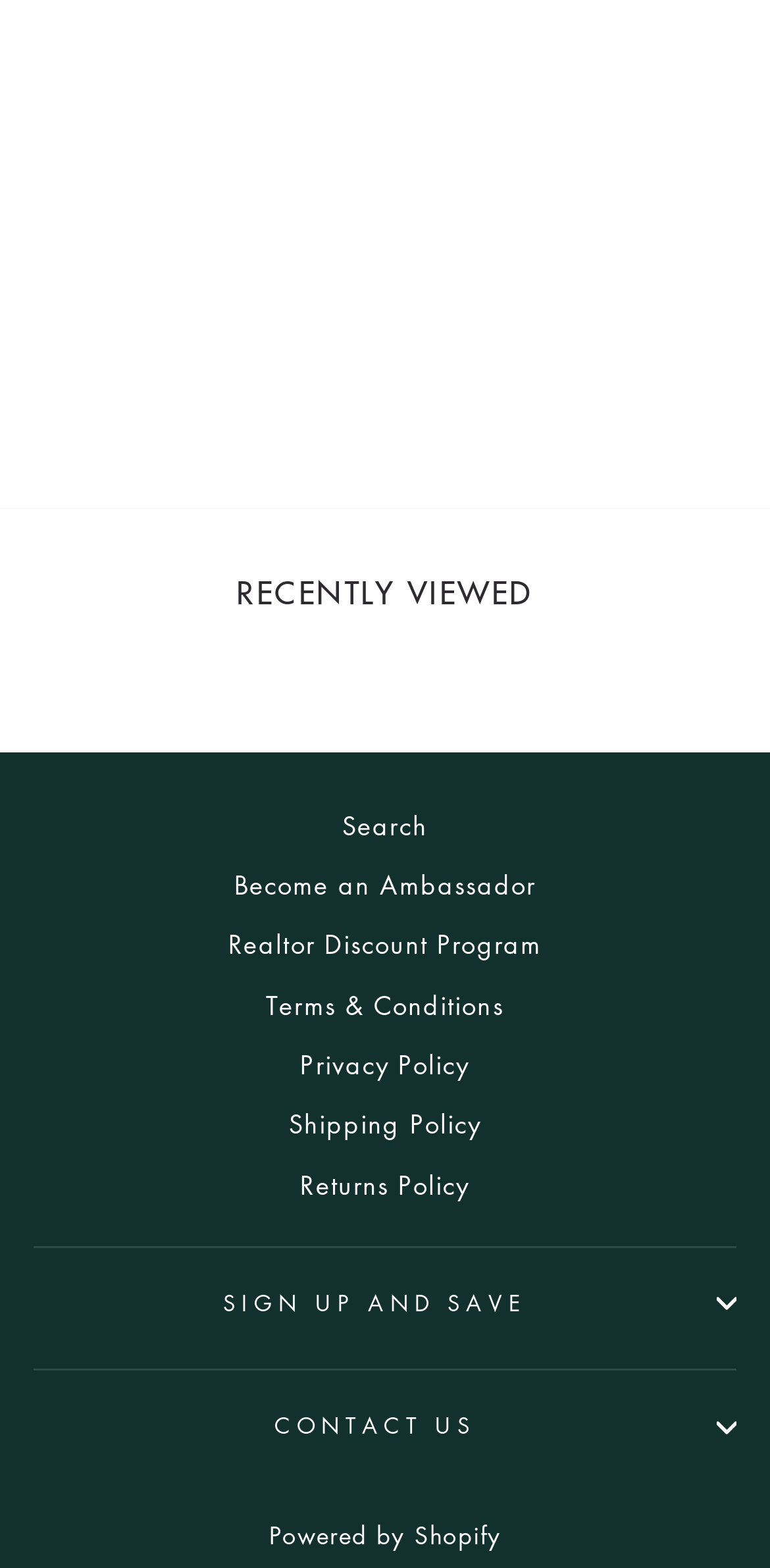What is the orientation of the separator at the top?
Refer to the image and provide a one-word or short phrase answer.

horizontal